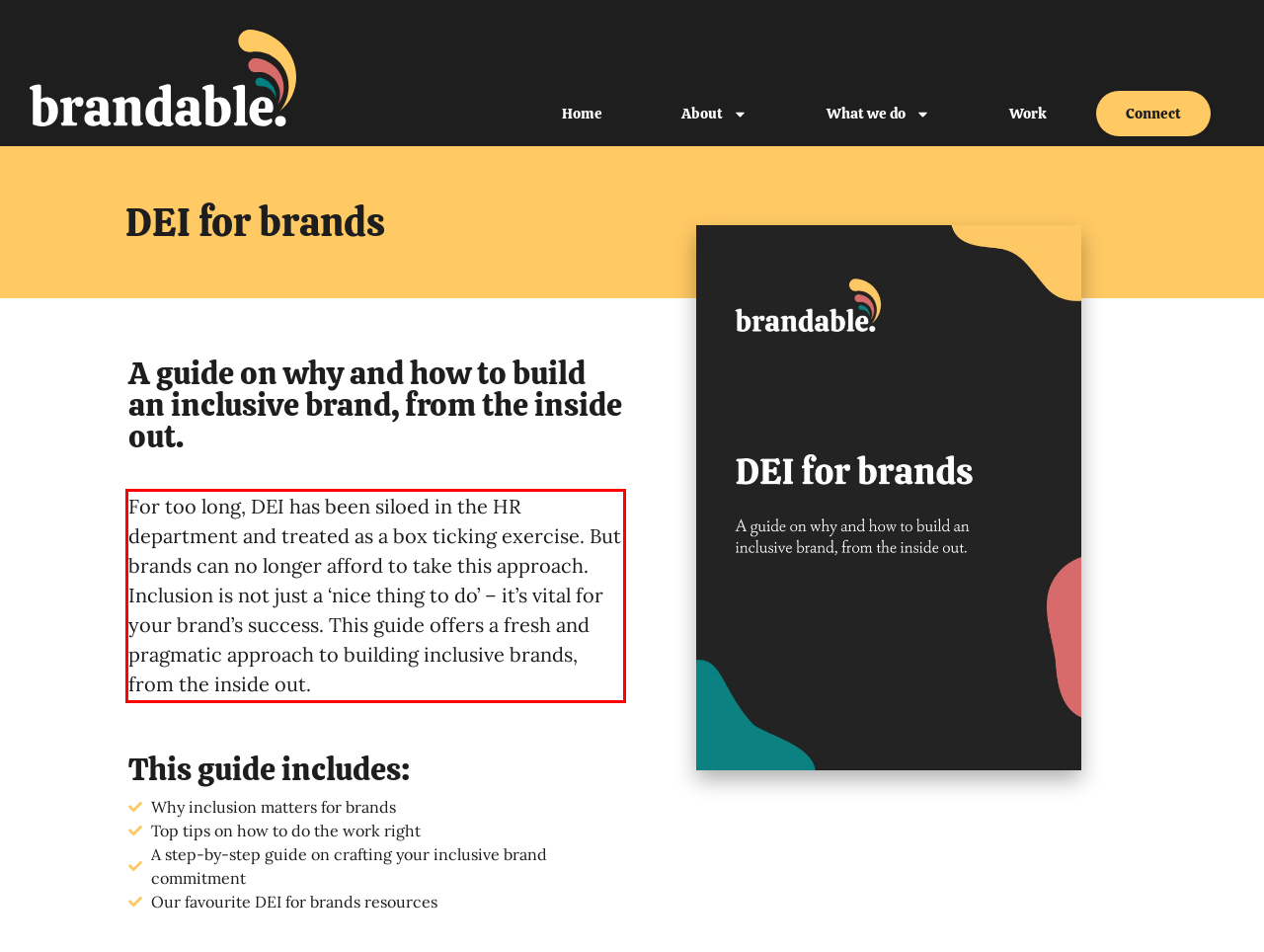Look at the screenshot of the webpage, locate the red rectangle bounding box, and generate the text content that it contains.

For too long, DEI has been siloed in the HR department and treated as a box ticking exercise. But brands can no longer afford to take this approach. Inclusion is not just a ‘nice thing to do’ – it’s vital for your brand’s success. This guide offers a fresh and pragmatic approach to building inclusive brands, from the inside out.